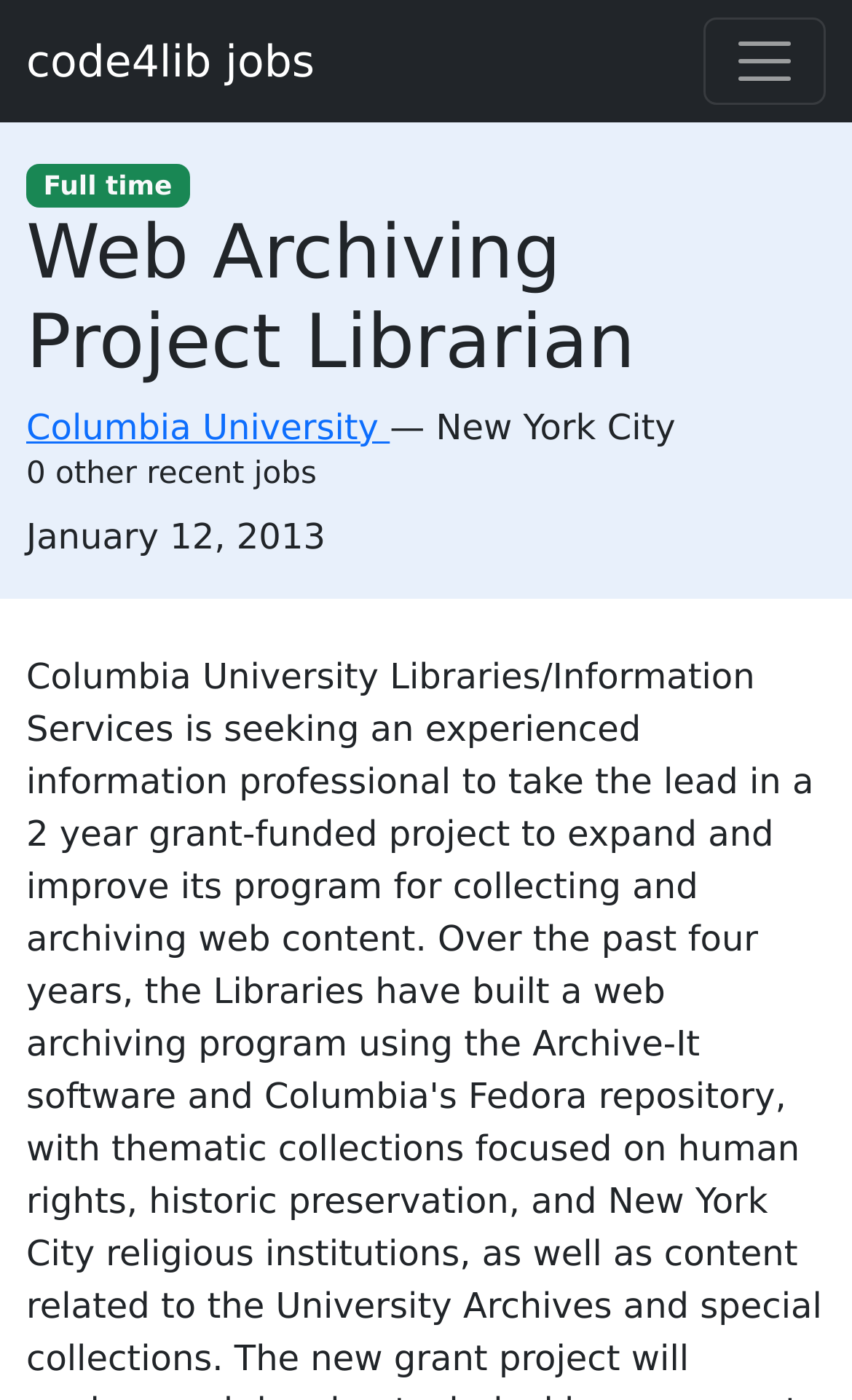How many other recent jobs are available?
Give a detailed and exhaustive answer to the question.

The webpage mentions '0 other recent jobs' which suggests that there are no other recent jobs available, as indicated by the StaticText element '0 other recent jobs'.